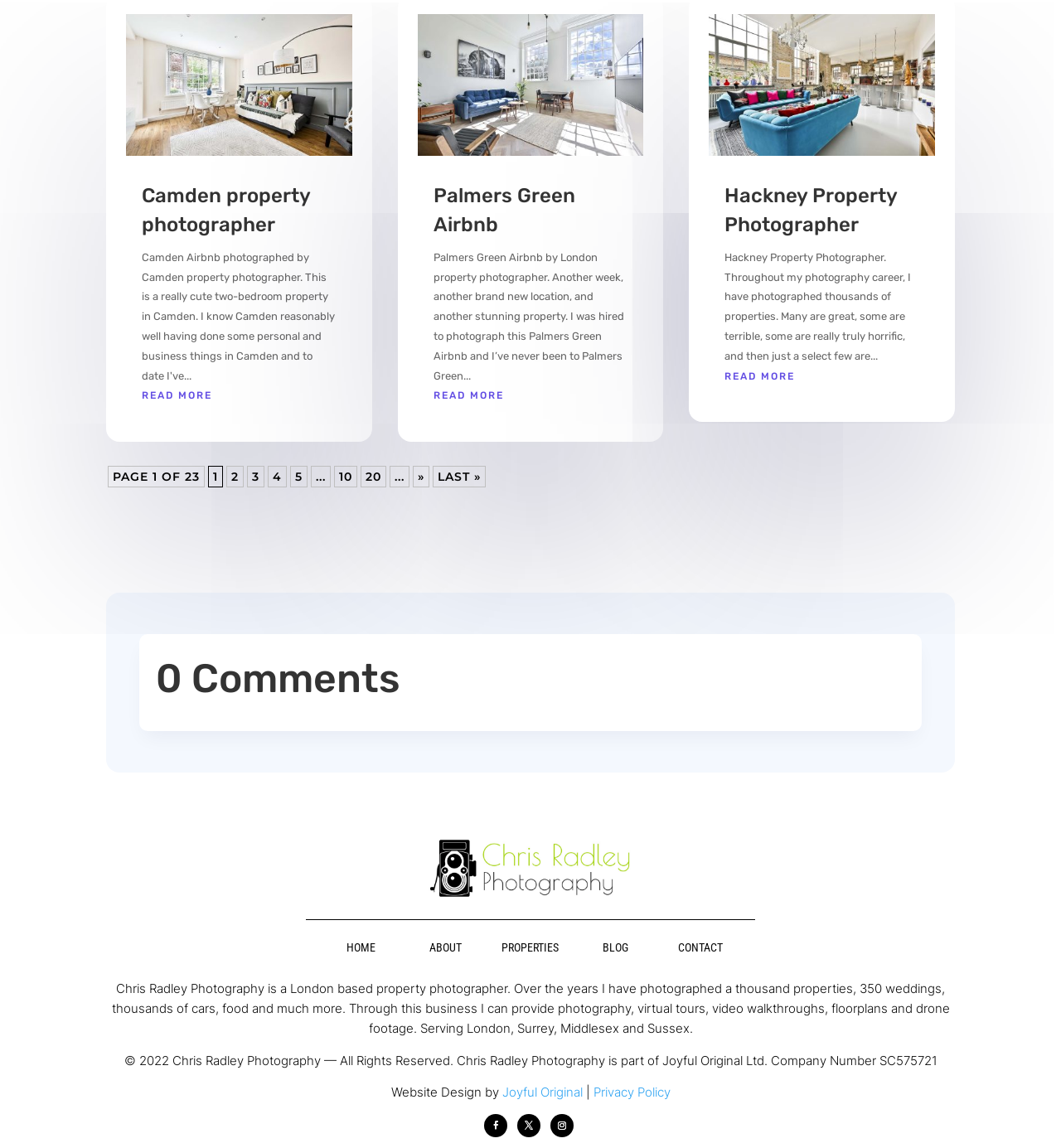Find the bounding box coordinates of the element I should click to carry out the following instruction: "Click on Camden property photographer".

[0.118, 0.011, 0.333, 0.135]